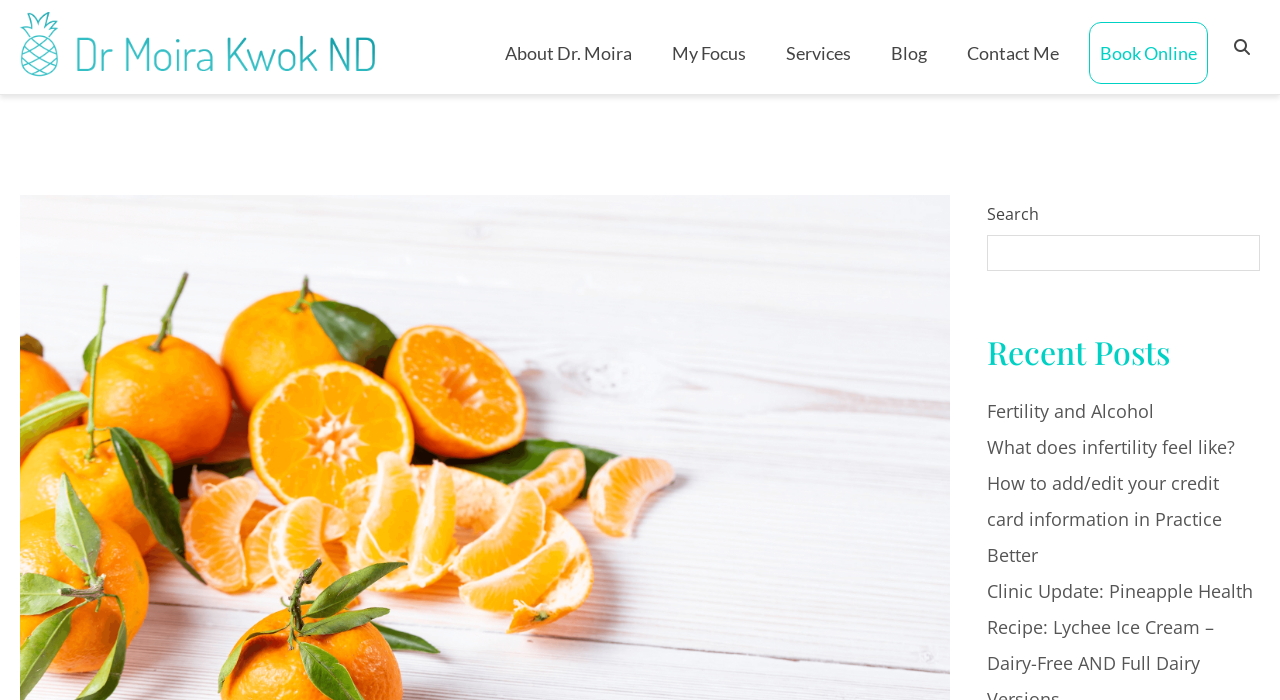Please identify the bounding box coordinates of the area that needs to be clicked to follow this instruction: "Toggle the 'Phone Plans Menu'".

None